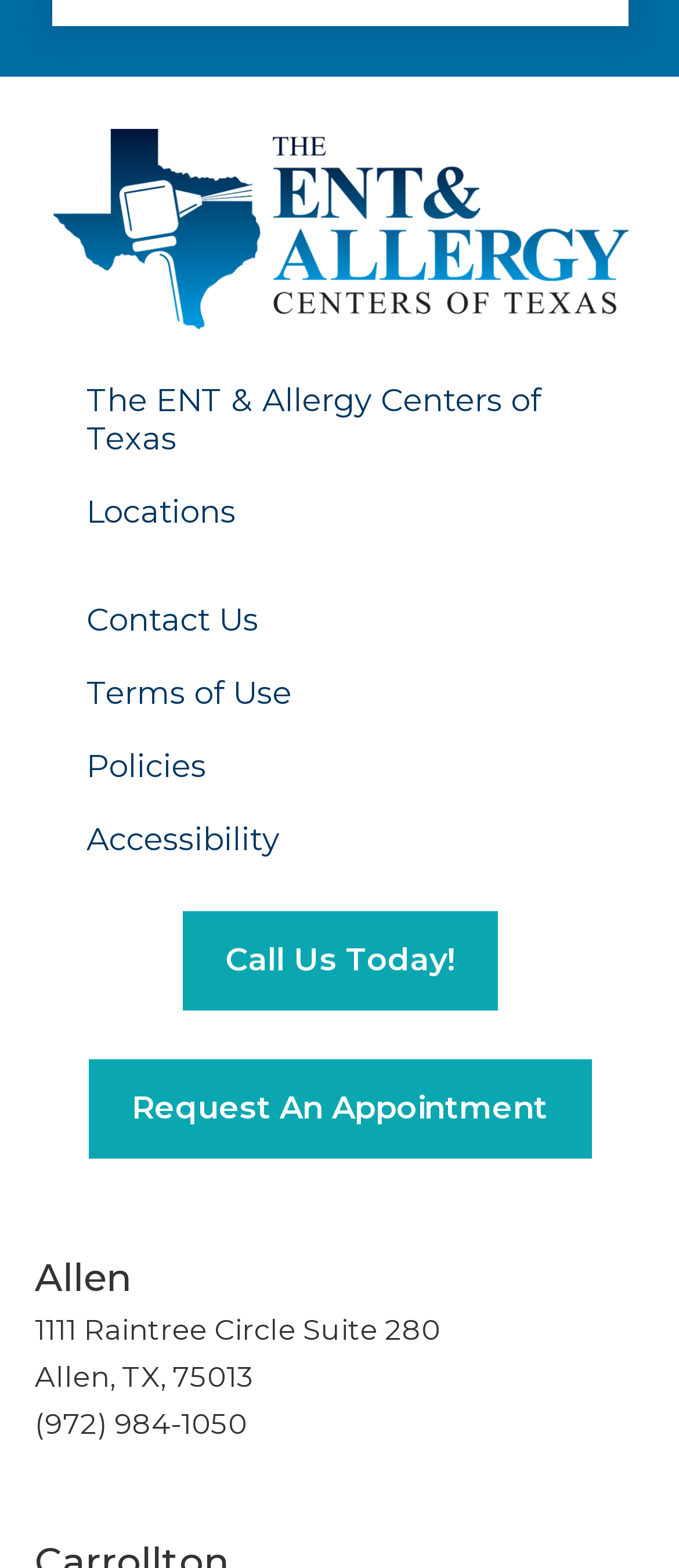Determine the bounding box coordinates for the element that should be clicked to follow this instruction: "Explore Grocery Coupons and More page". The coordinates should be given as four float numbers between 0 and 1, in the format [left, top, right, bottom].

None